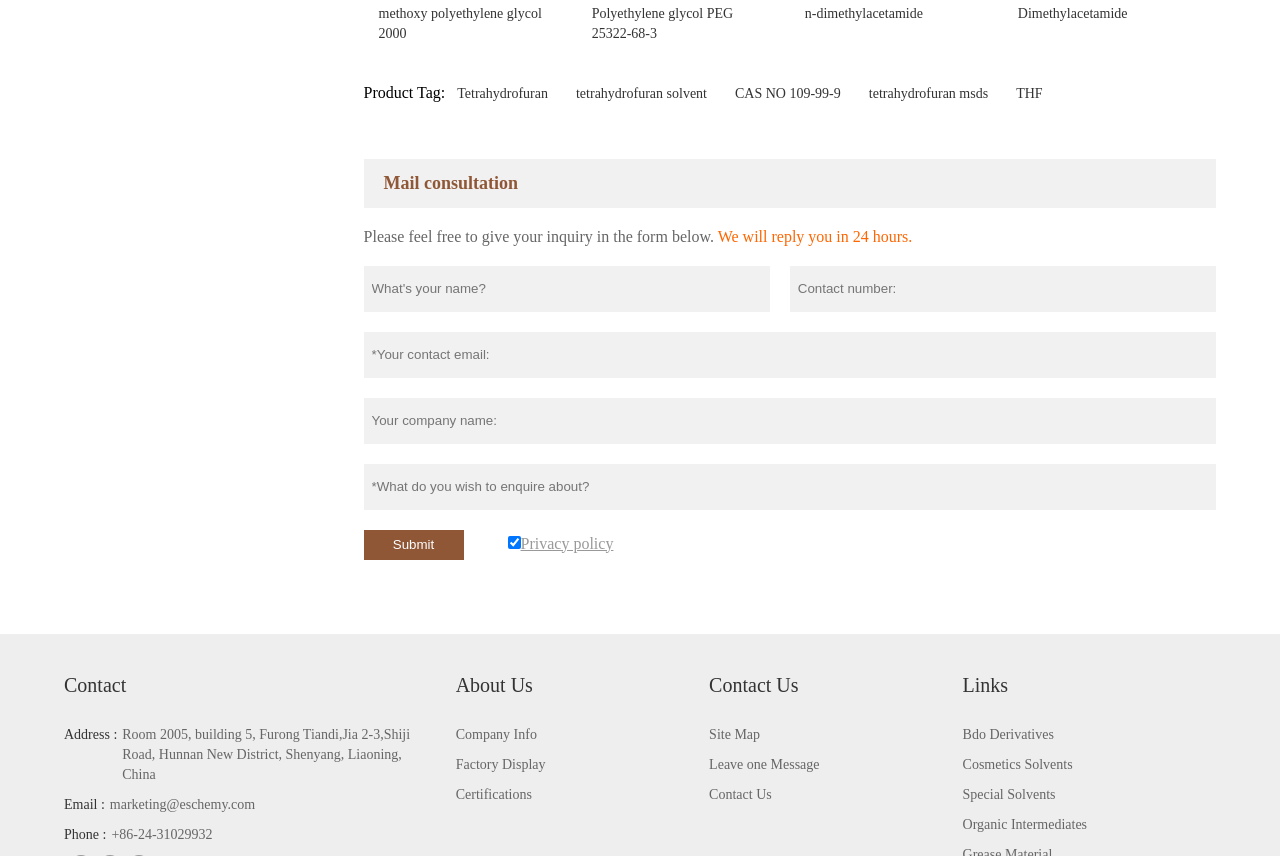What is the company's phone number?
Look at the image and provide a detailed response to the question.

I found the company's phone number by looking at the 'Phone :' section at the bottom of the webpage, where it is listed as '+86-24-31029932'.